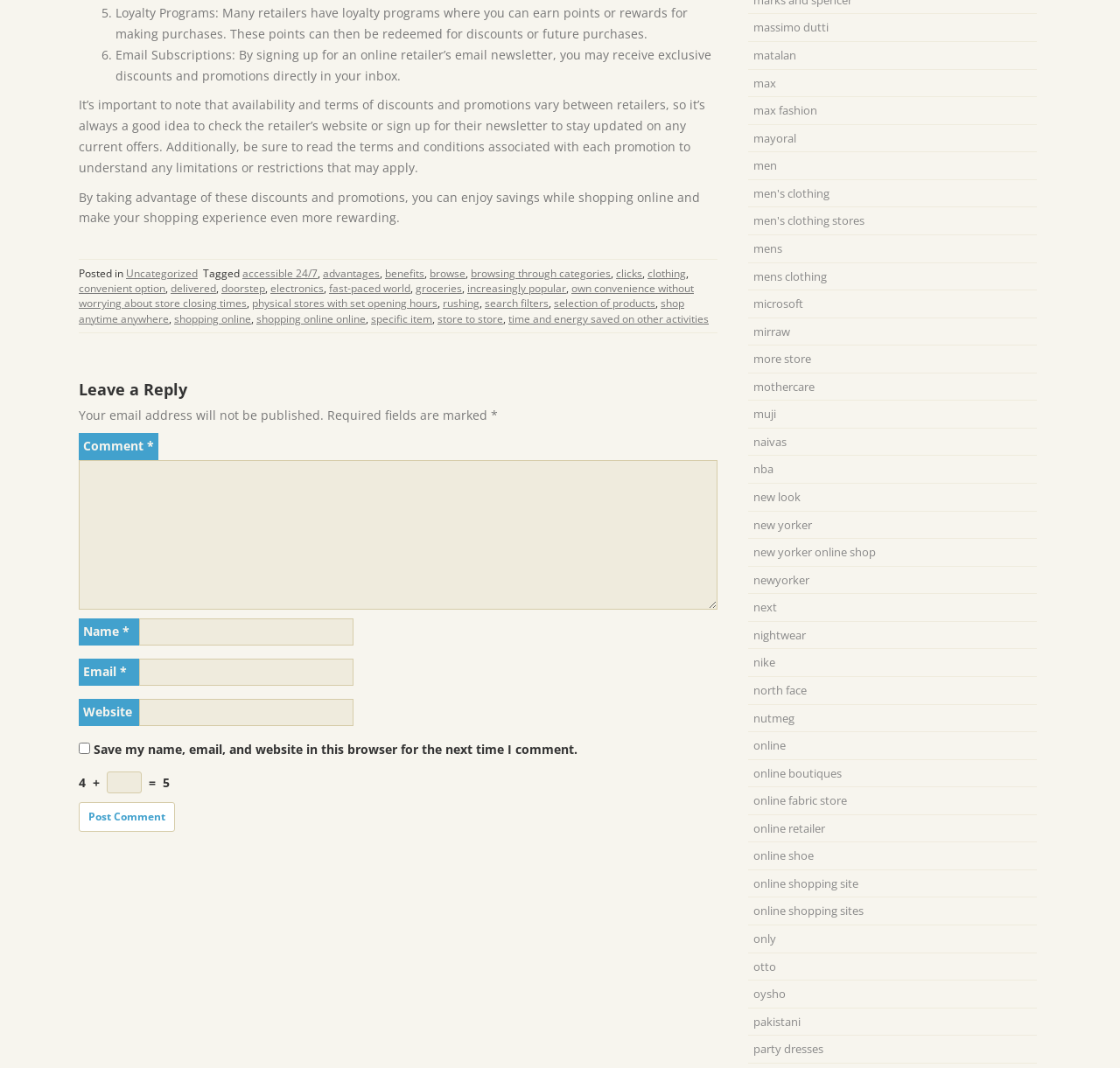Please indicate the bounding box coordinates for the clickable area to complete the following task: "Search for products". The coordinates should be specified as four float numbers between 0 and 1, i.e., [left, top, right, bottom].

None